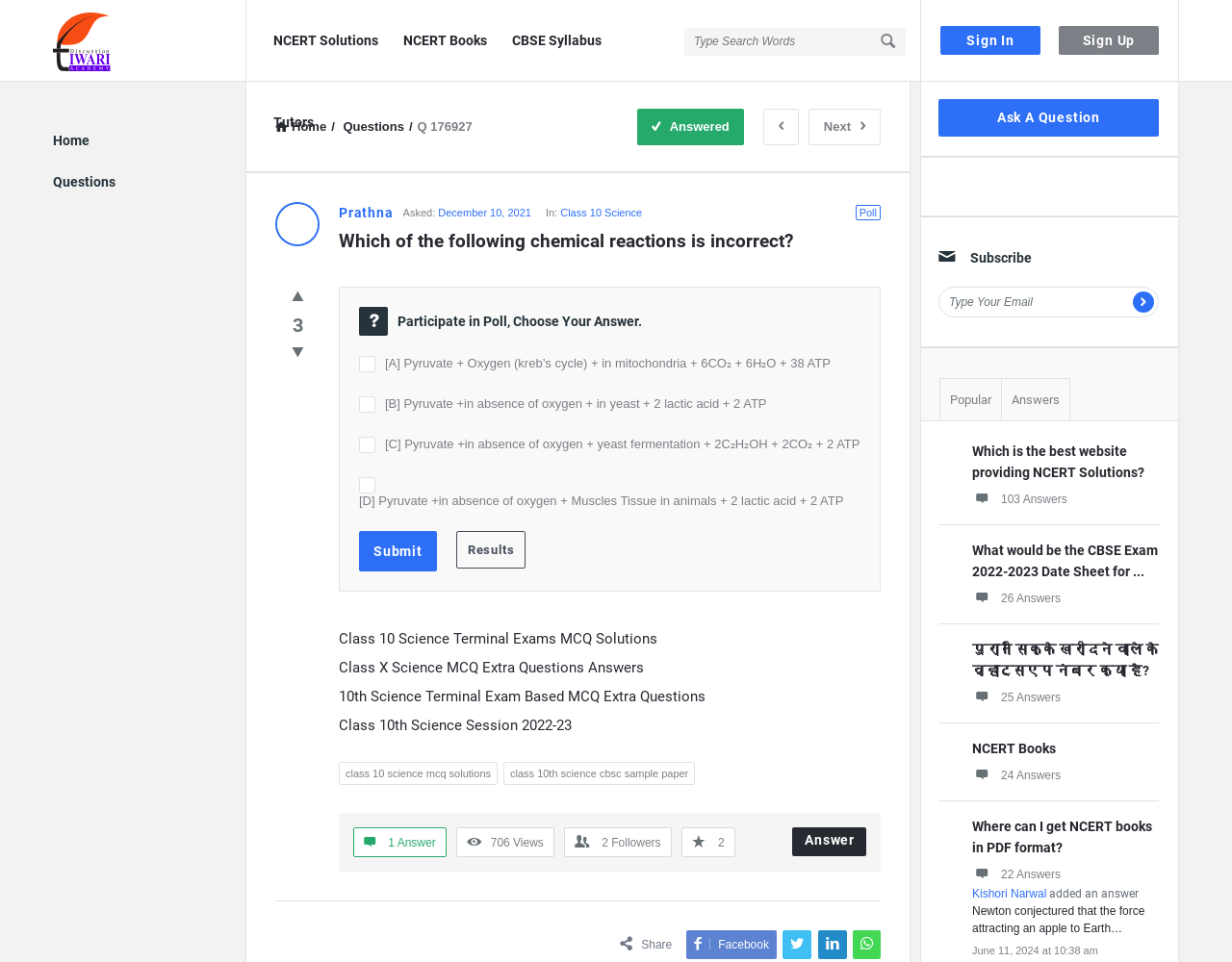Determine the main headline of the webpage and provide its text.

Which of the following chemical reactions is incorrect?